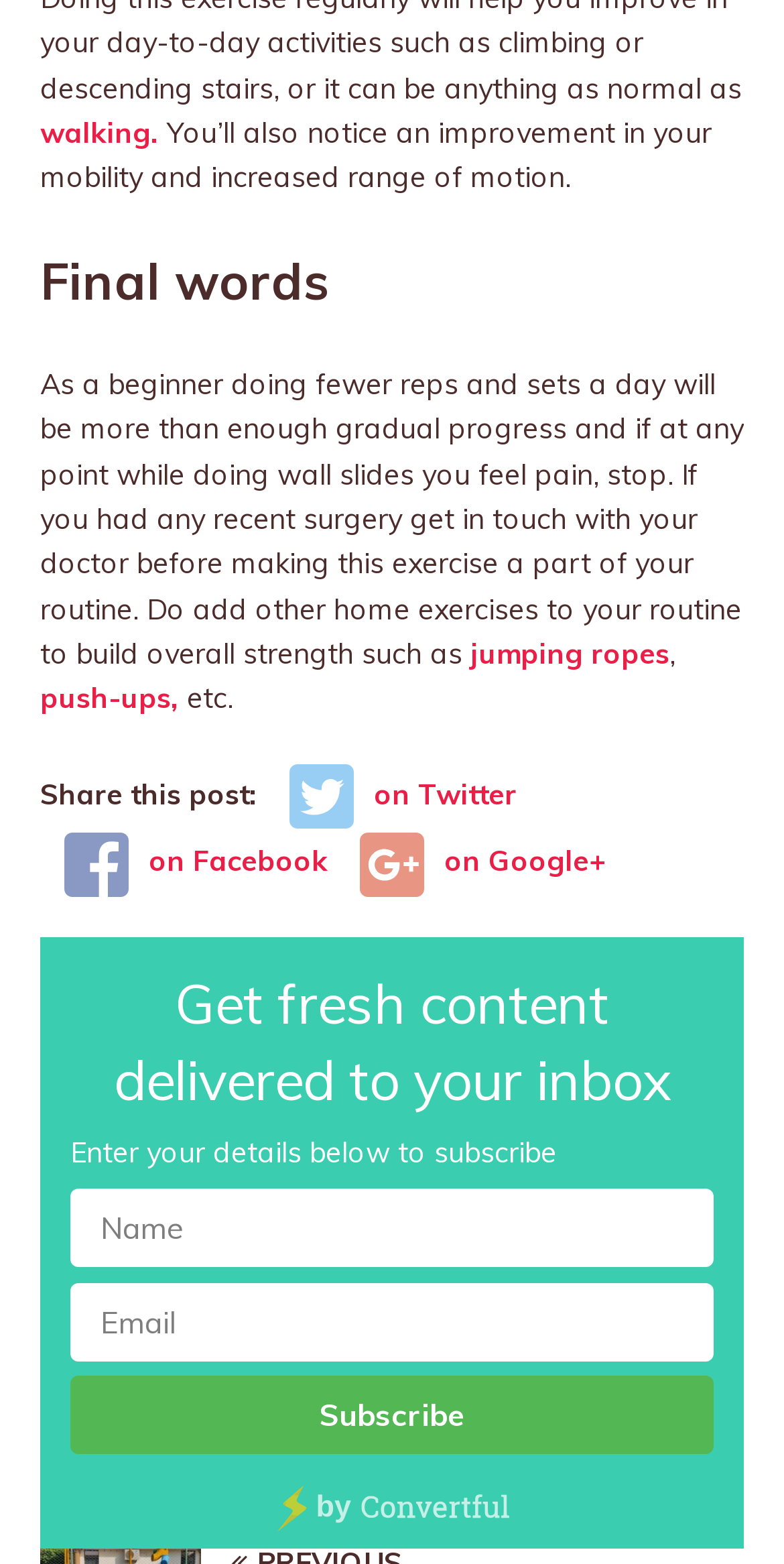Locate the bounding box coordinates of the element to click to perform the following action: 'Enter your name in the textbox'. The coordinates should be given as four float values between 0 and 1, in the form of [left, top, right, bottom].

[0.09, 0.76, 0.91, 0.81]